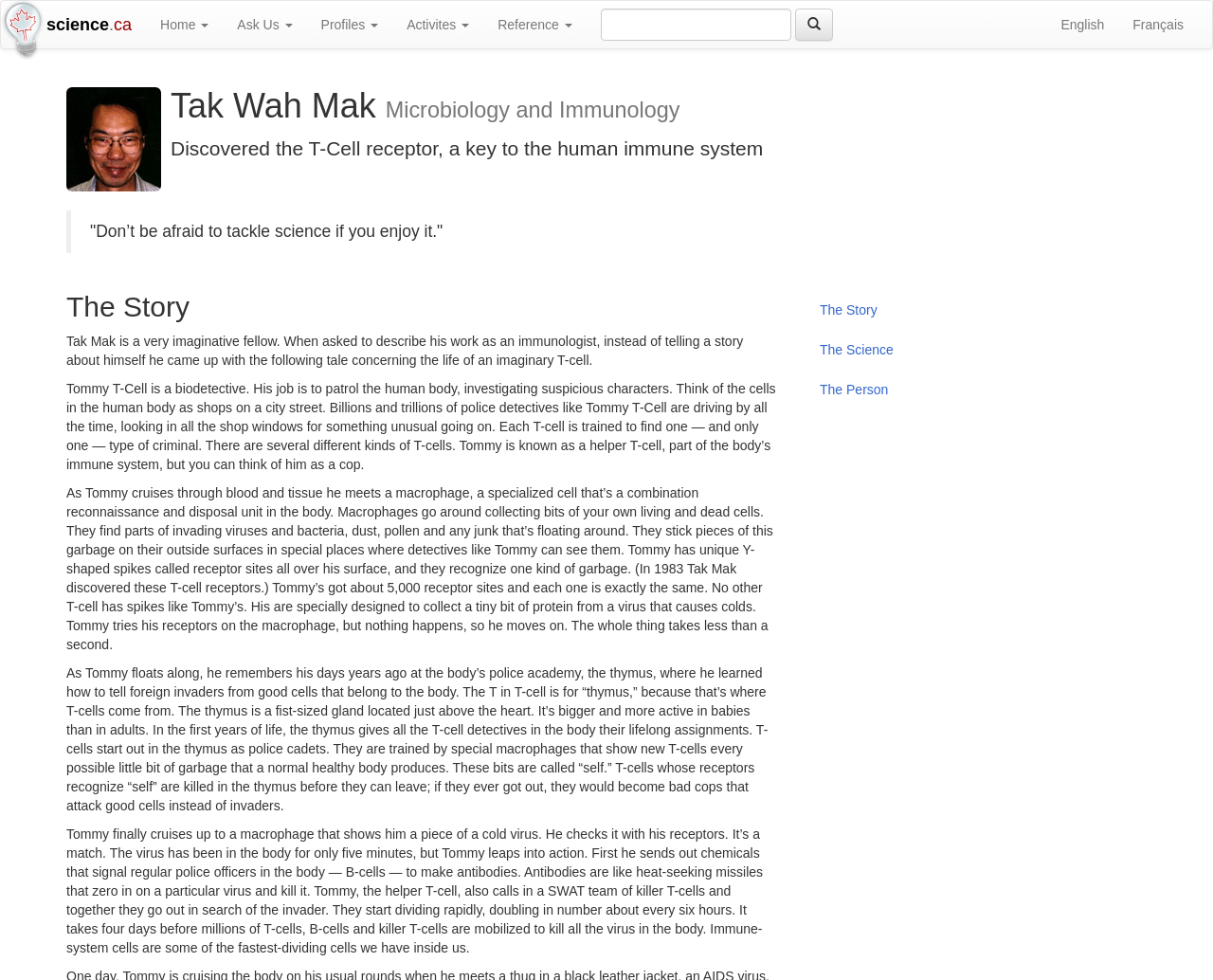Provide a single word or phrase to answer the given question: 
What is the name of the imaginary T-cell in the story?

Tommy T-Cell